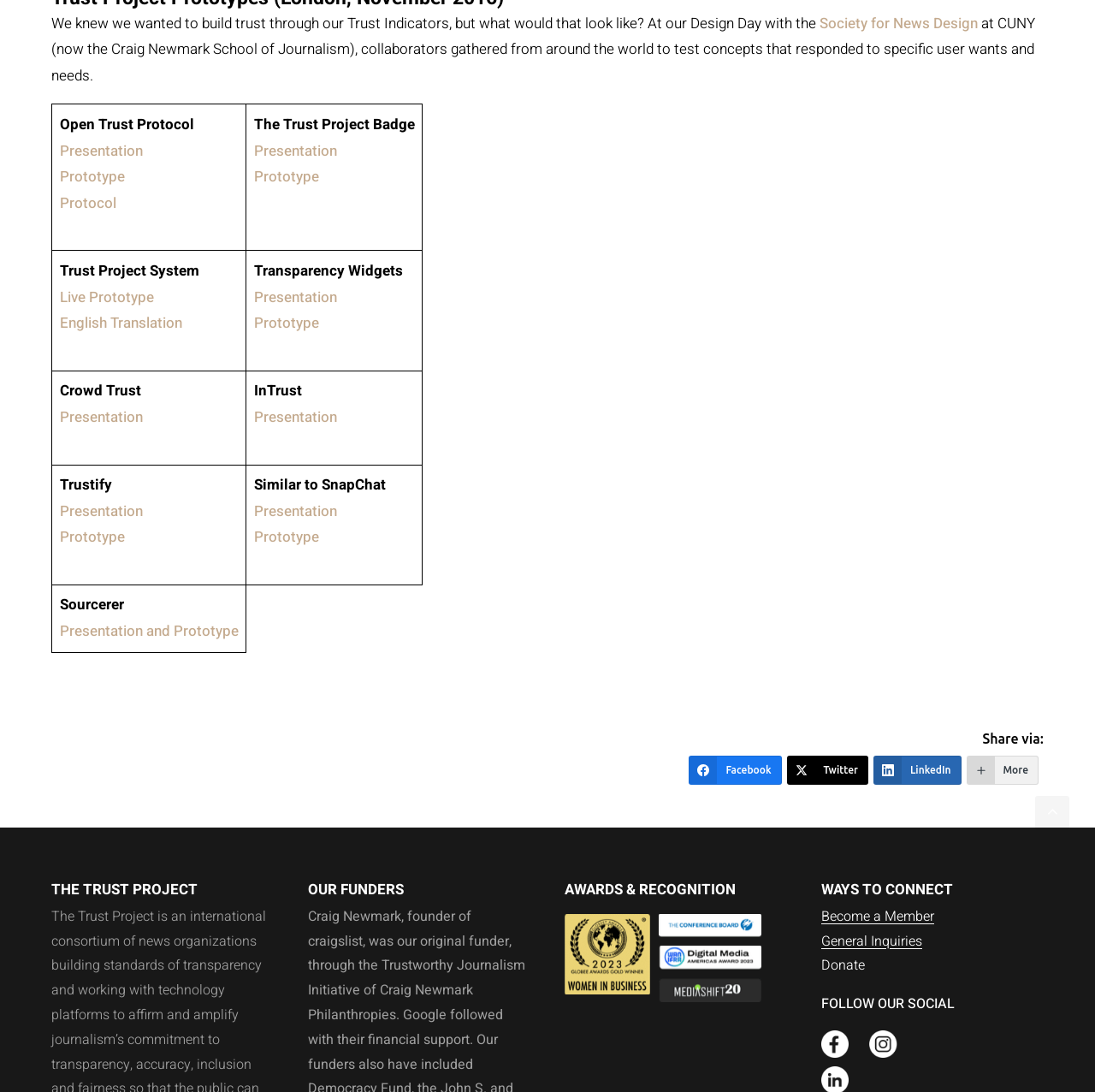With reference to the screenshot, provide a detailed response to the question below:
What is the purpose of the Trust Indicators?

The Trust Indicators were designed to respond to specific user wants and needs, as evident from the design day with the Society for News Design at CUNY, where collaborators gathered to test concepts that responded to user needs.